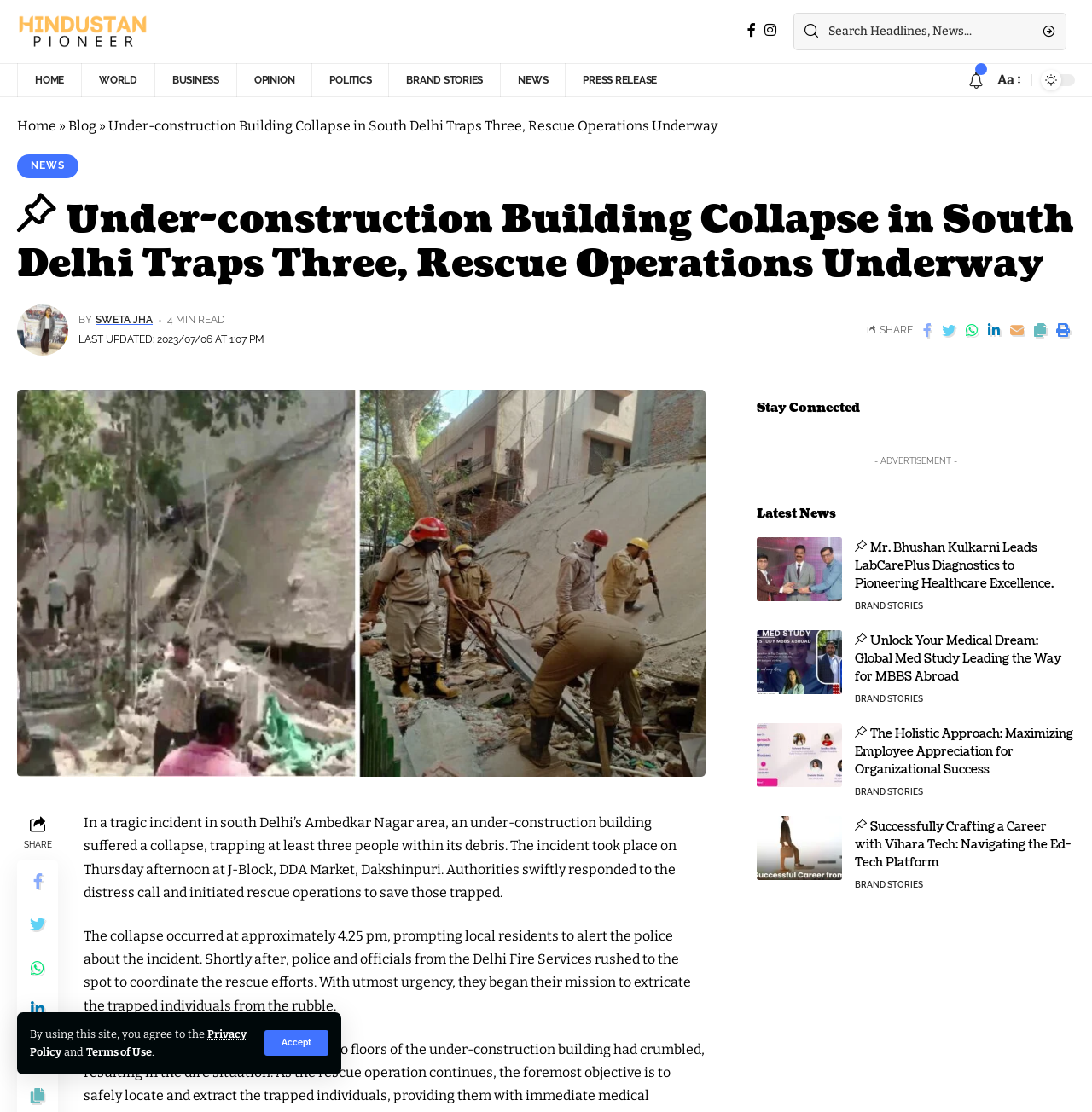What is the incident reported in the news?
With the help of the image, please provide a detailed response to the question.

The incident reported in the news is a building collapse, which occurred in south Delhi's Ambedkar Nagar area, trapping at least three people within its debris.